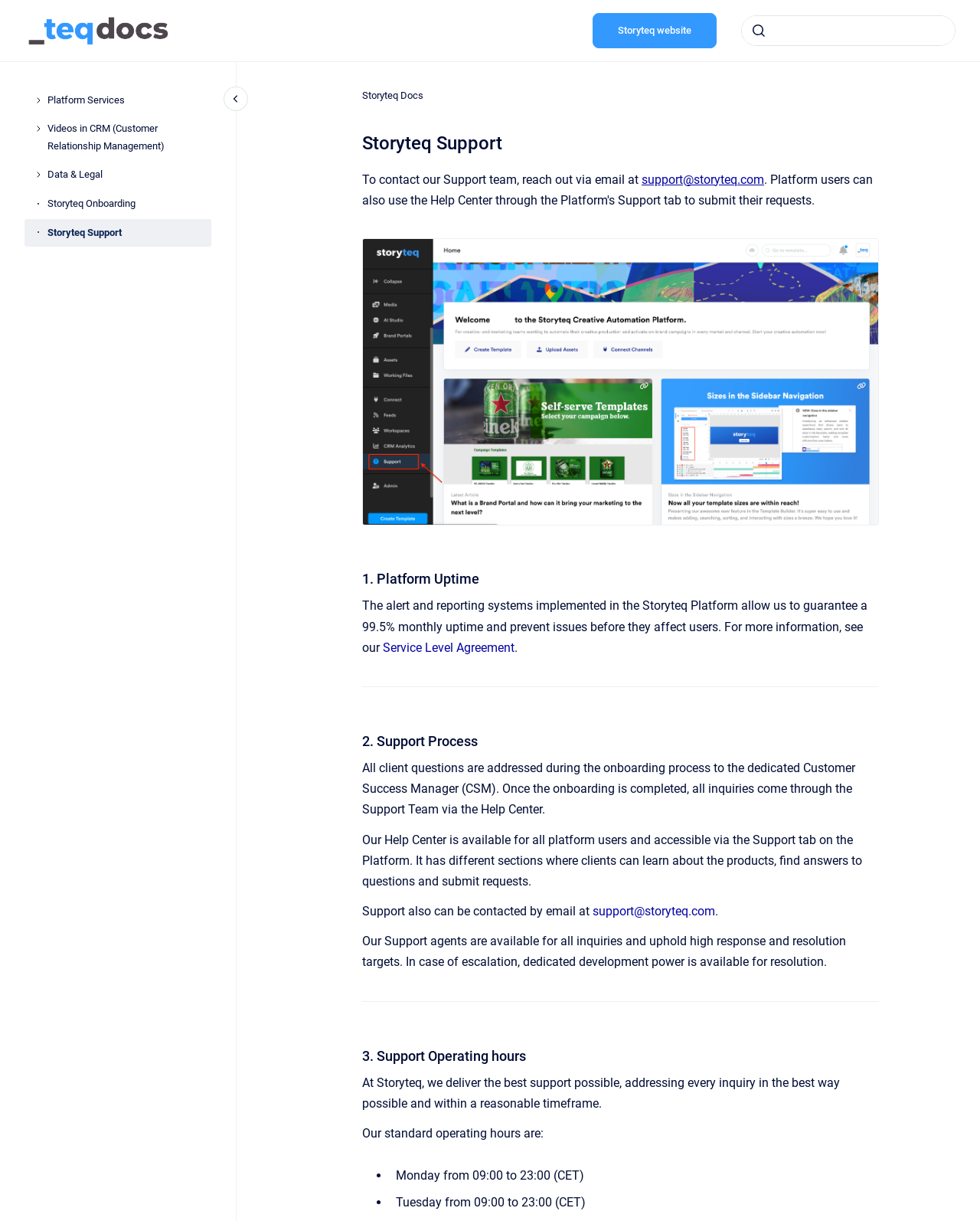Provide a brief response to the question below using one word or phrase:
What is the role of the Customer Success Manager (CSM)?

To address client questions during onboarding